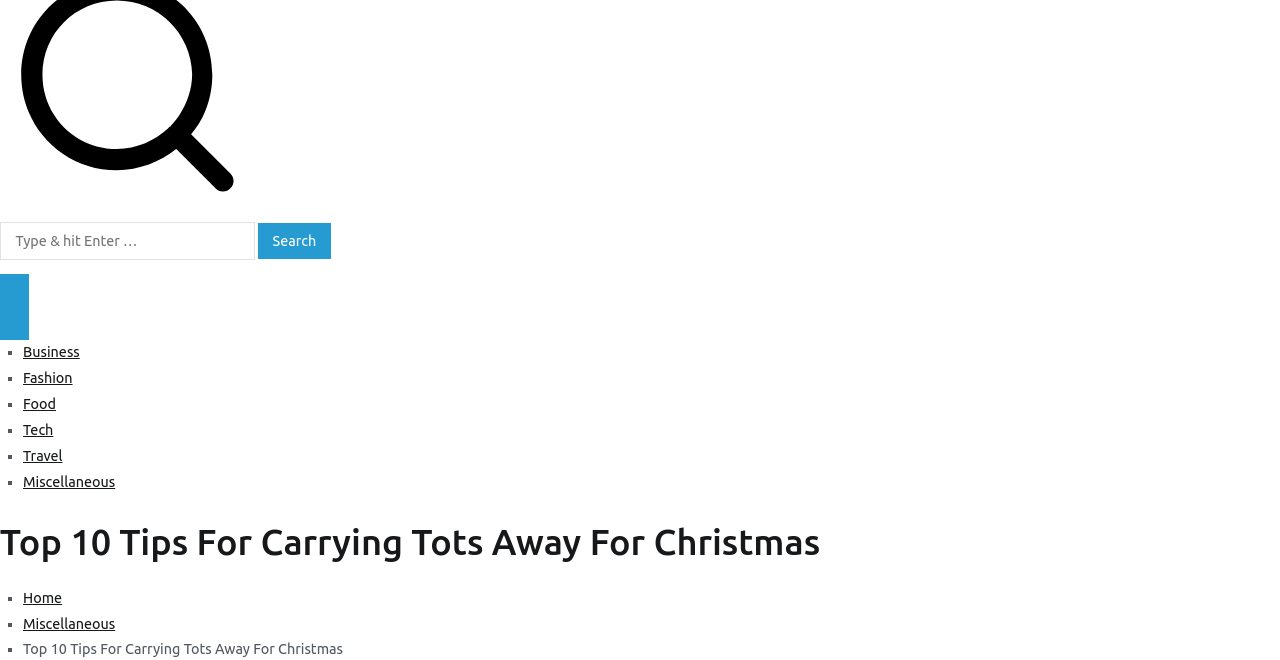Locate the bounding box coordinates of the area that needs to be clicked to fulfill the following instruction: "Read Top 10 Tips For Carrying Tots Away For Christmas". The coordinates should be in the format of four float numbers between 0 and 1, namely [left, top, right, bottom].

[0.0, 0.786, 1.0, 0.857]